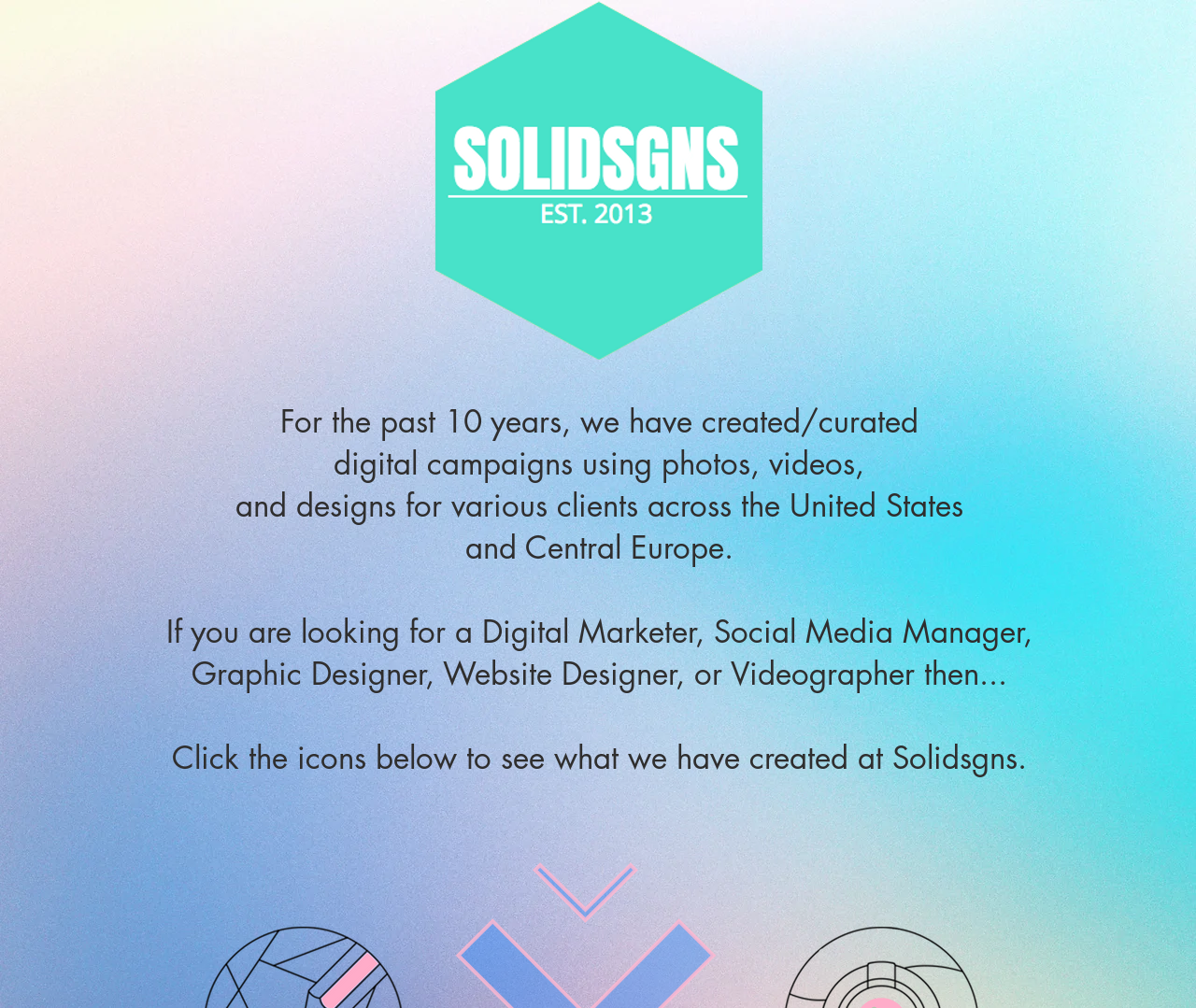Provide a brief response to the question below using one word or phrase:
Where is Solidsgns located?

Tulsa, Oklahoma